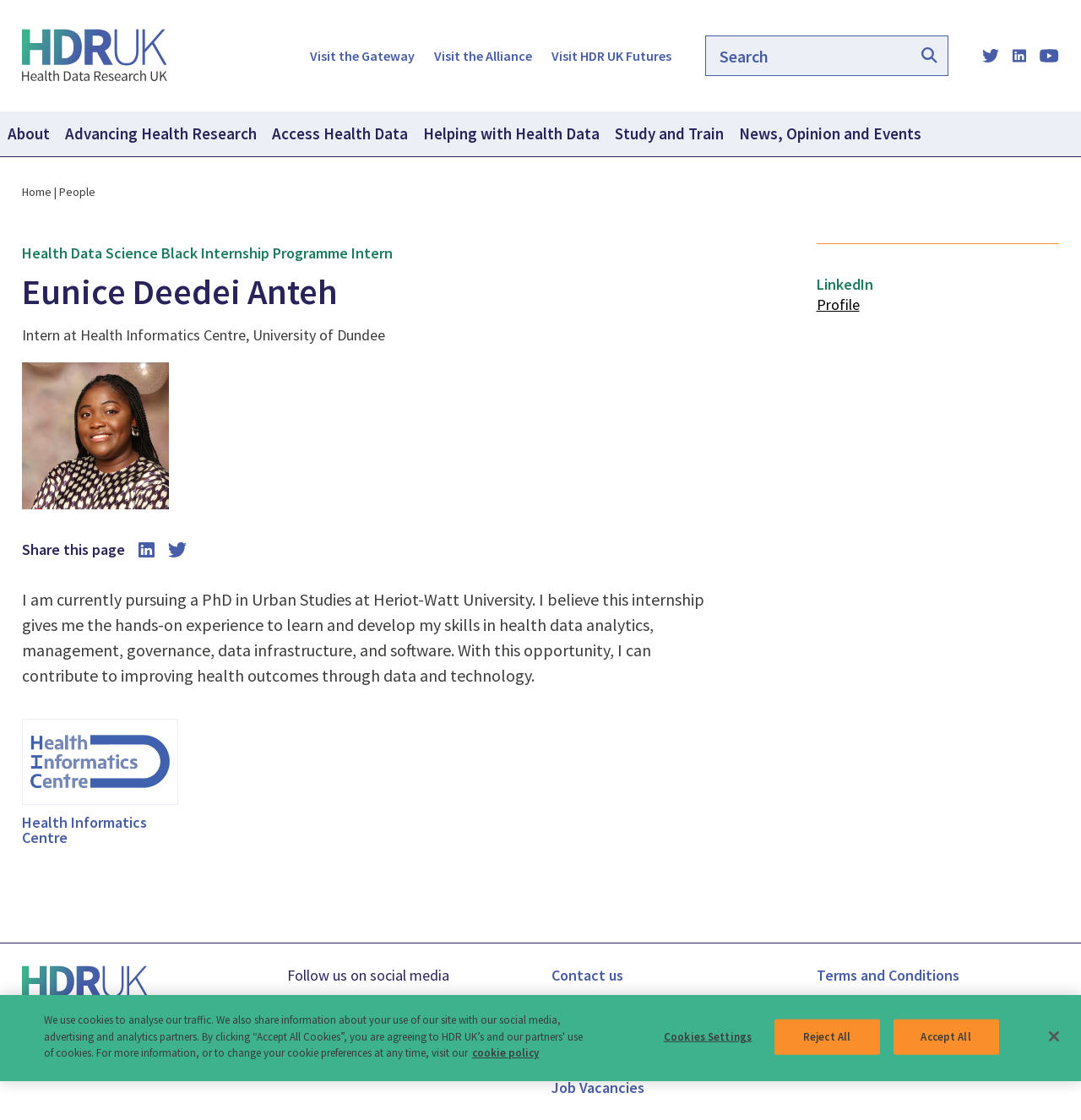Determine the bounding box coordinates for the HTML element mentioned in the following description: "Advancing Health Research". The coordinates should be a list of four floats ranging from 0 to 1, represented as [left, top, right, bottom].

[0.053, 0.1, 0.245, 0.139]